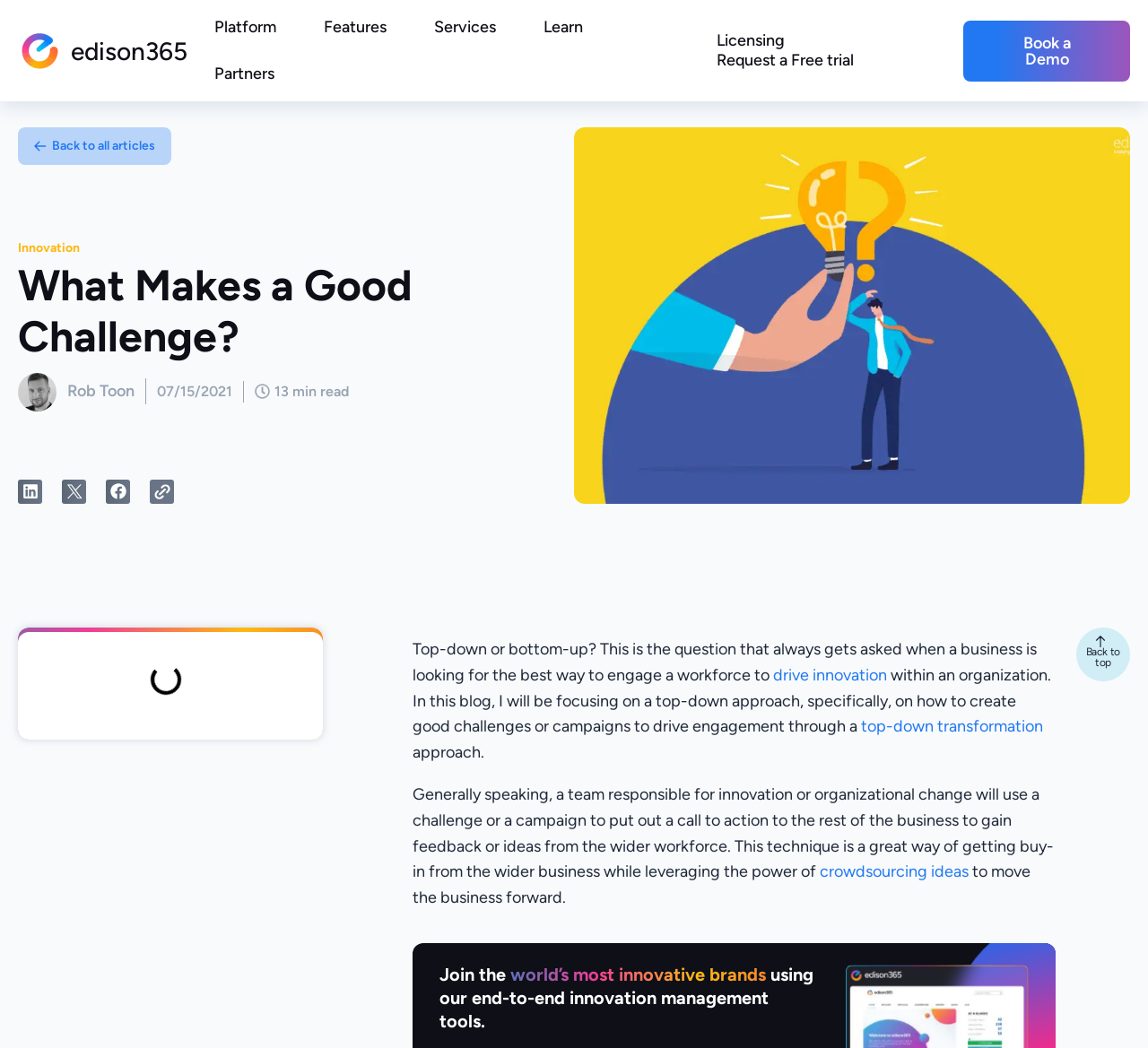What is the purpose of a challenge or campaign in an organization?
From the screenshot, provide a brief answer in one word or phrase.

To gain feedback or ideas